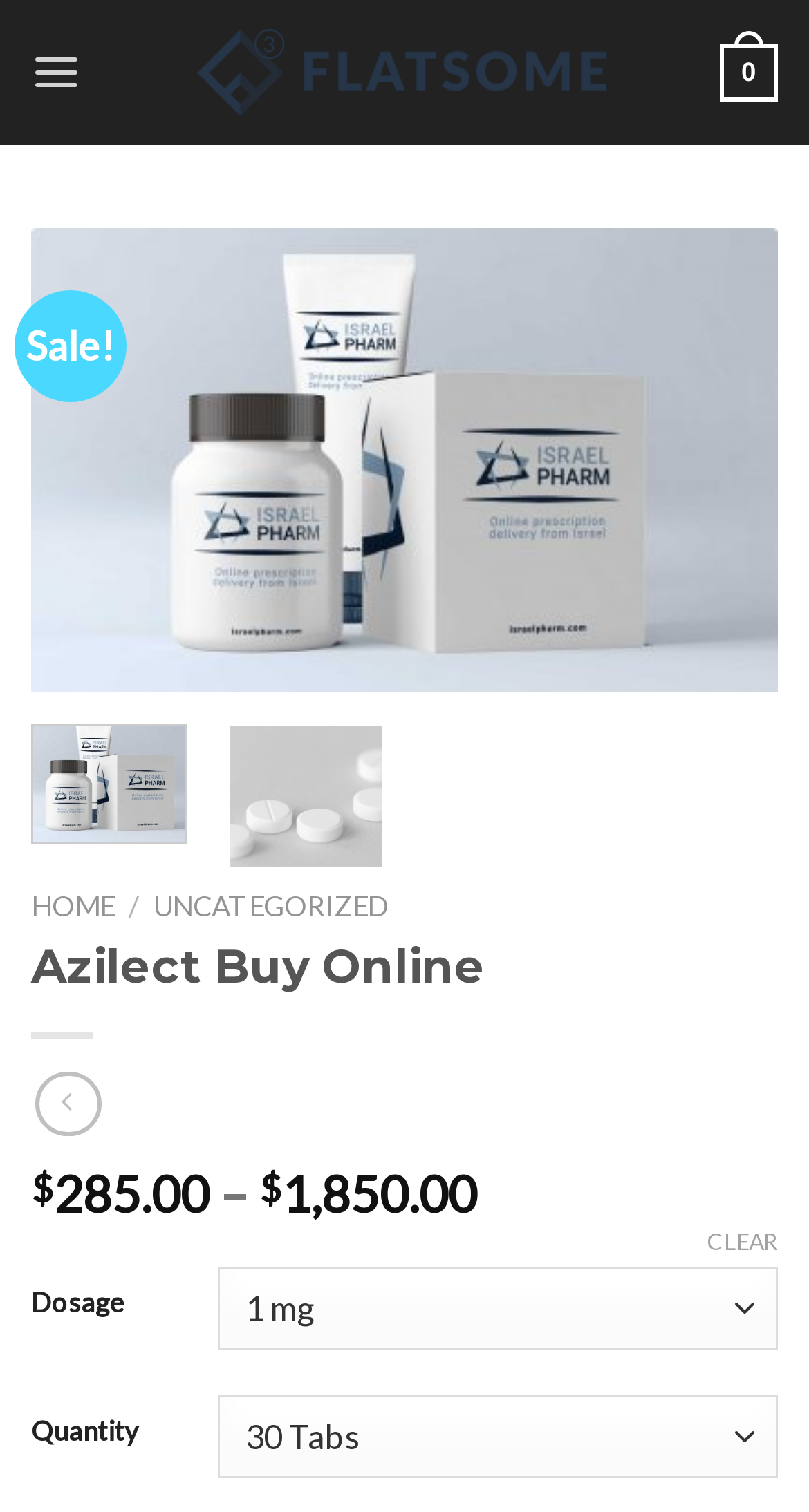What is the current sale promotion?
Look at the screenshot and give a one-word or phrase answer.

Sale!